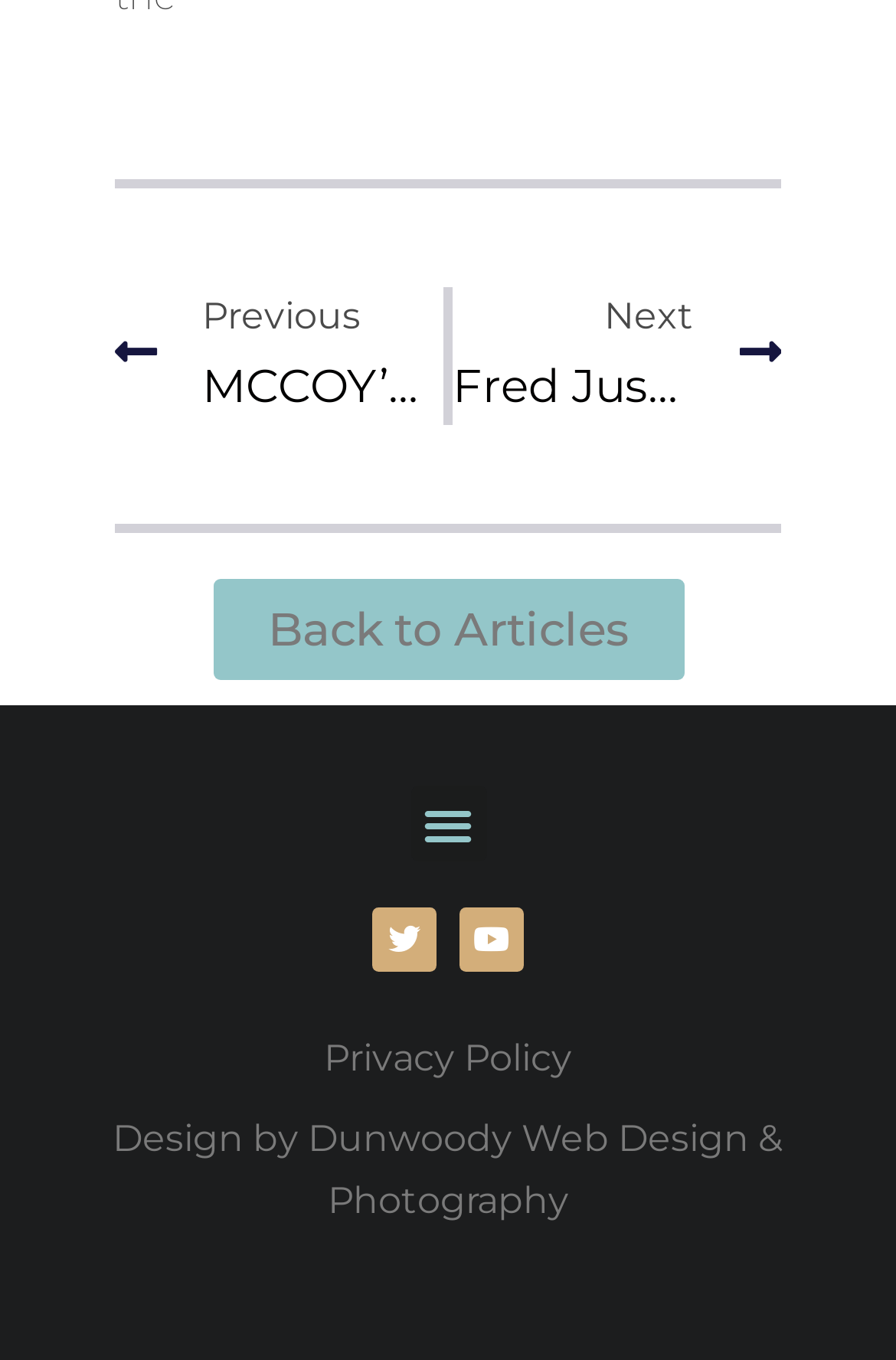Please identify the bounding box coordinates of the element's region that should be clicked to execute the following instruction: "Click the logo of Gray Line". The bounding box coordinates must be four float numbers between 0 and 1, i.e., [left, top, right, bottom].

None